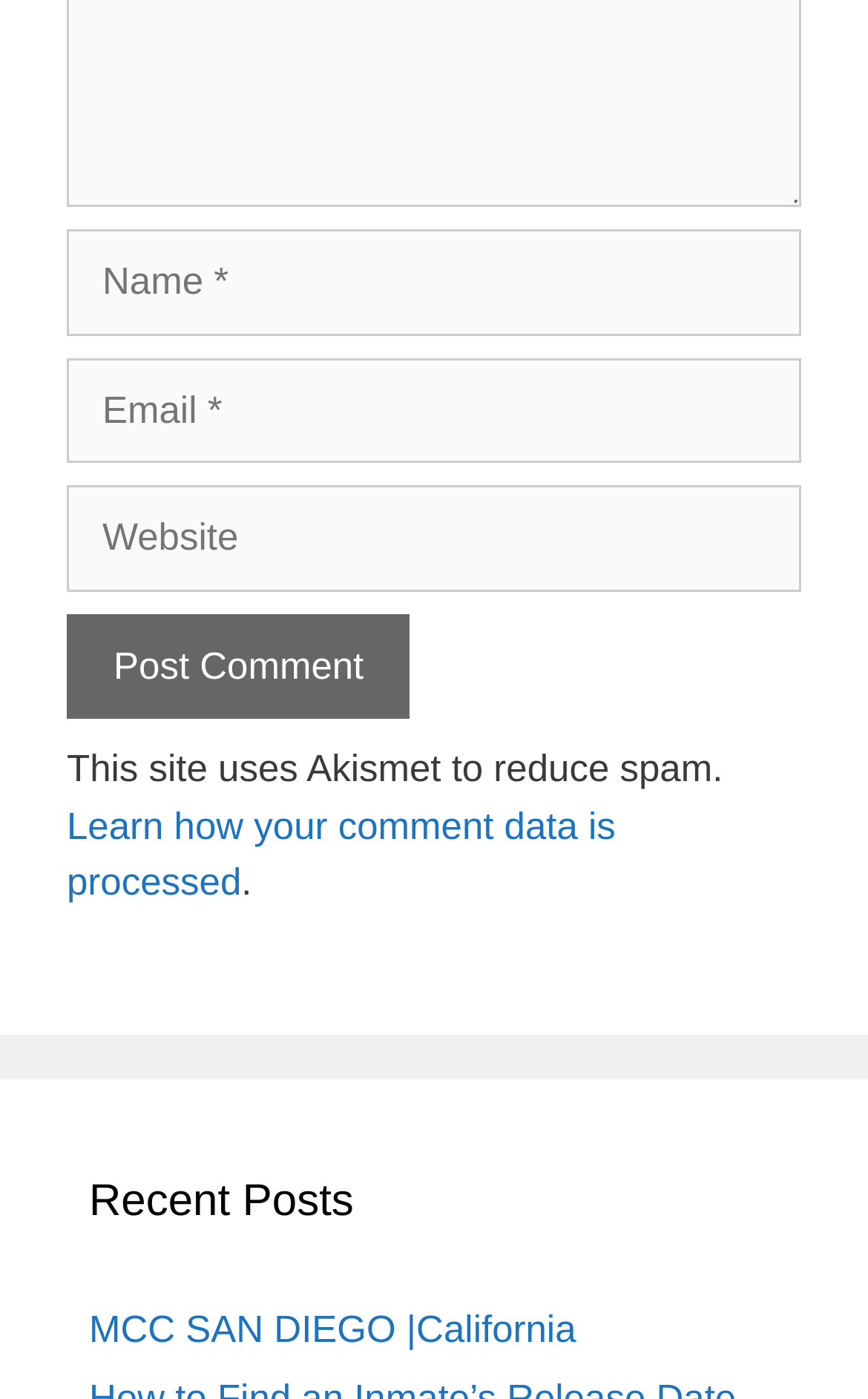Determine the bounding box coordinates of the area to click in order to meet this instruction: "Go to MDC BROOKLYN in New York City".

[0.103, 0.109, 0.868, 0.18]